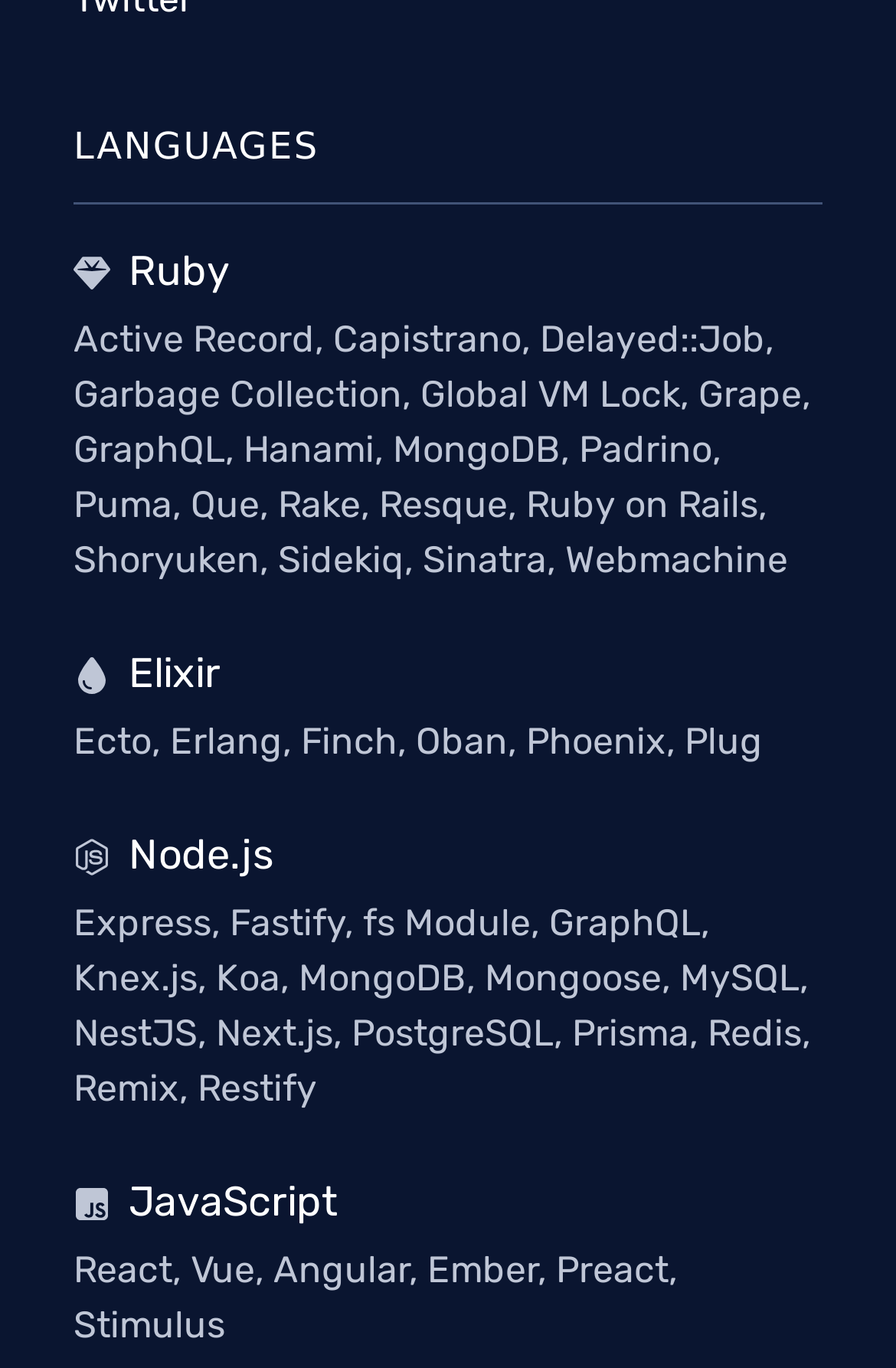What is the first framework listed under Ruby?
Answer the question in as much detail as possible.

I looked at the list of links under the 'LANGUAGES' heading and found that the first link under Ruby is 'Active Record'.